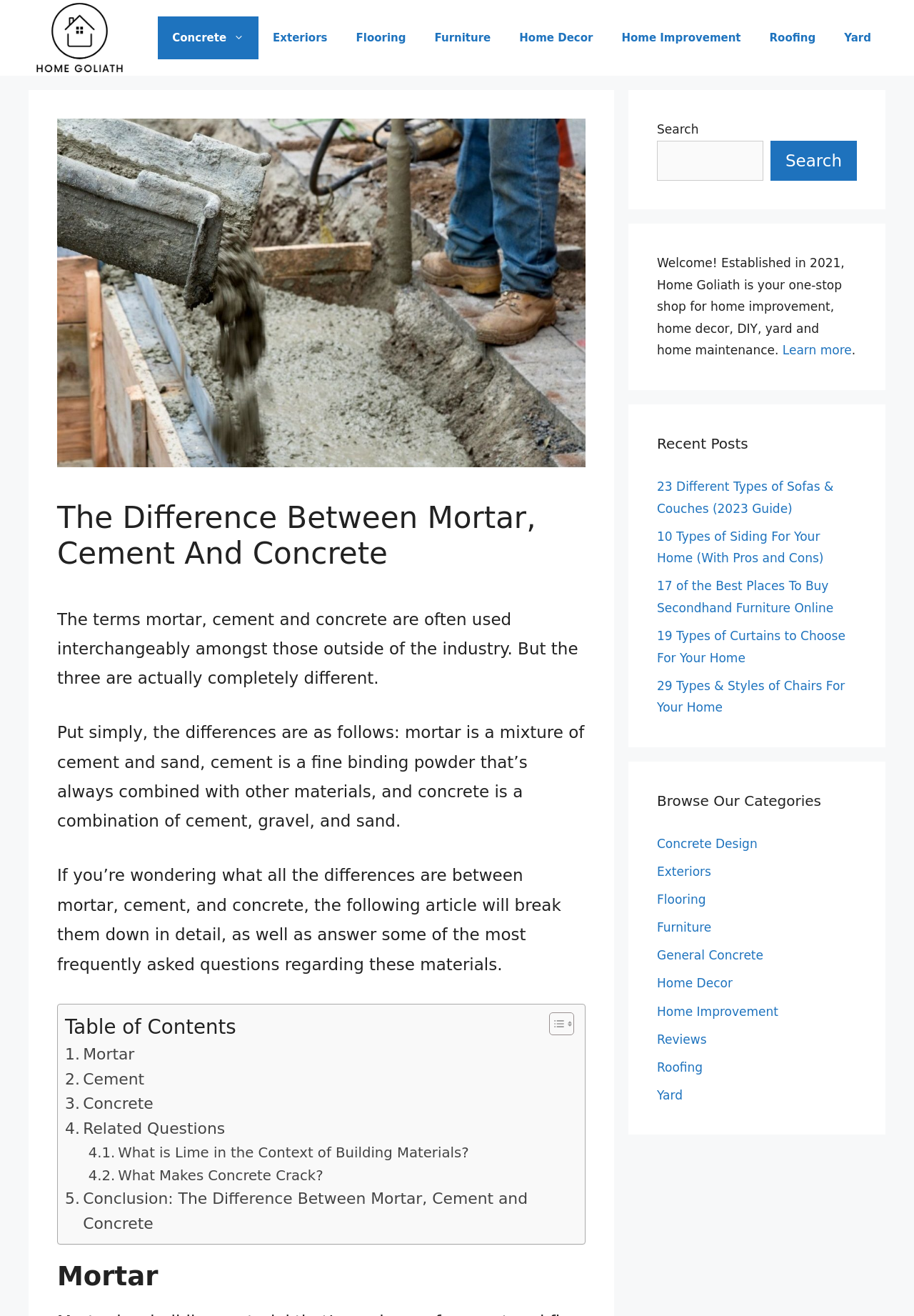Pinpoint the bounding box coordinates of the element you need to click to execute the following instruction: "Toggle the table of content". The bounding box should be represented by four float numbers between 0 and 1, in the format [left, top, right, bottom].

[0.589, 0.769, 0.624, 0.787]